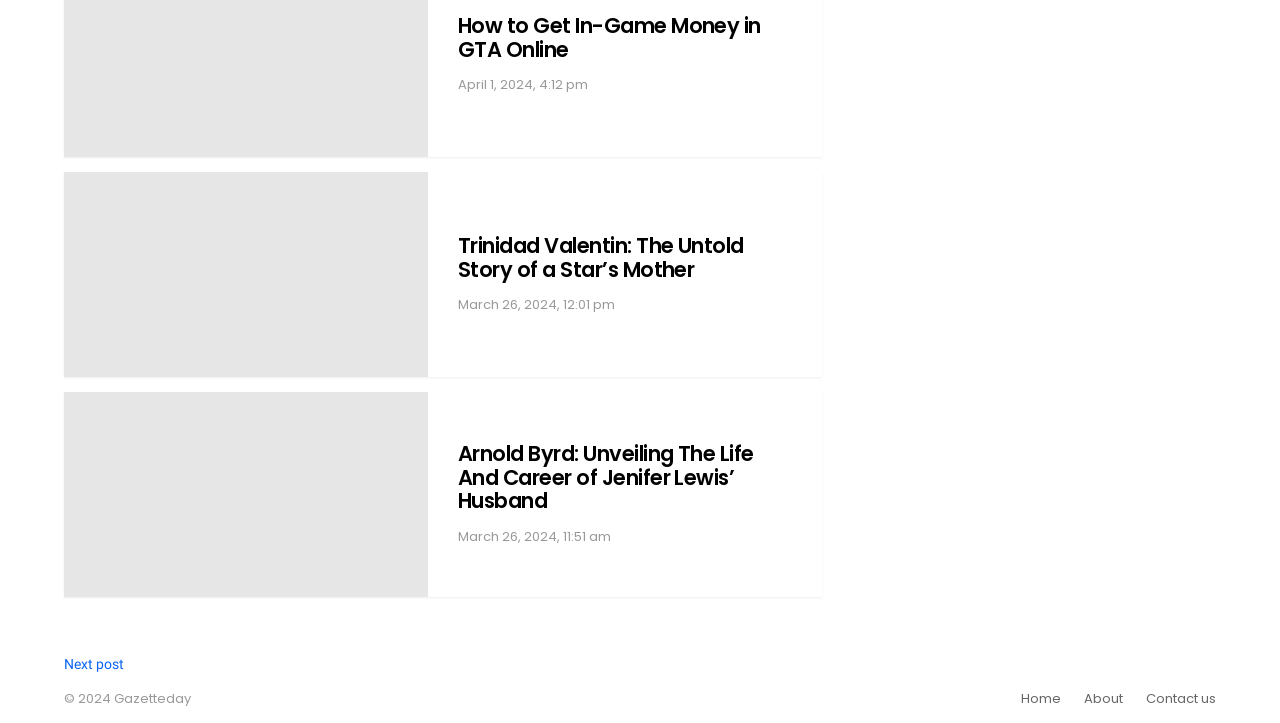Locate the coordinates of the bounding box for the clickable region that fulfills this instruction: "contact us".

[0.888, 0.955, 0.958, 0.978]